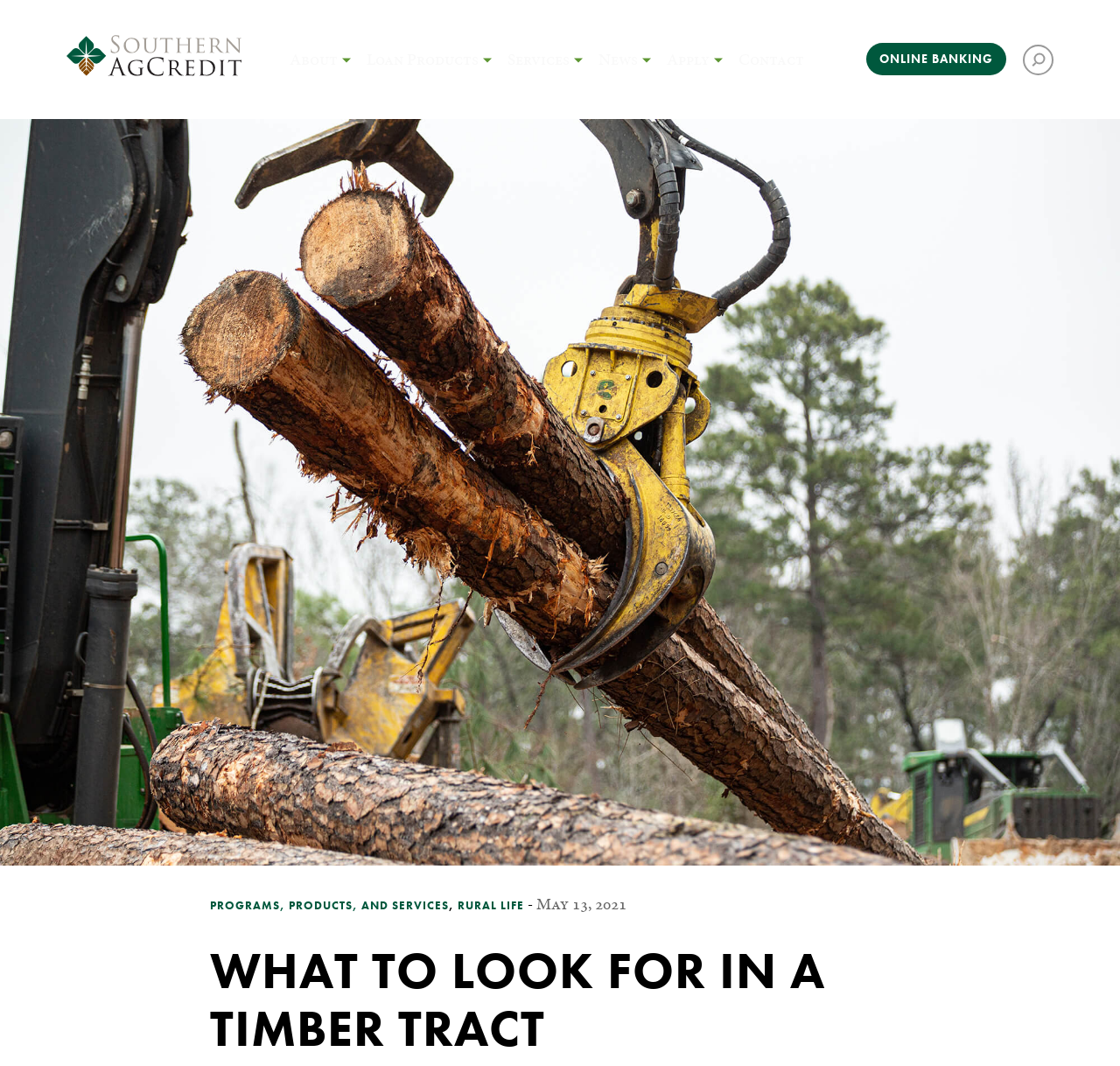What is the purpose of the button on the top-right corner?
Please respond to the question with a detailed and well-explained answer.

I determined the answer by looking at the button on the top-right corner, which has the text 'Search'.